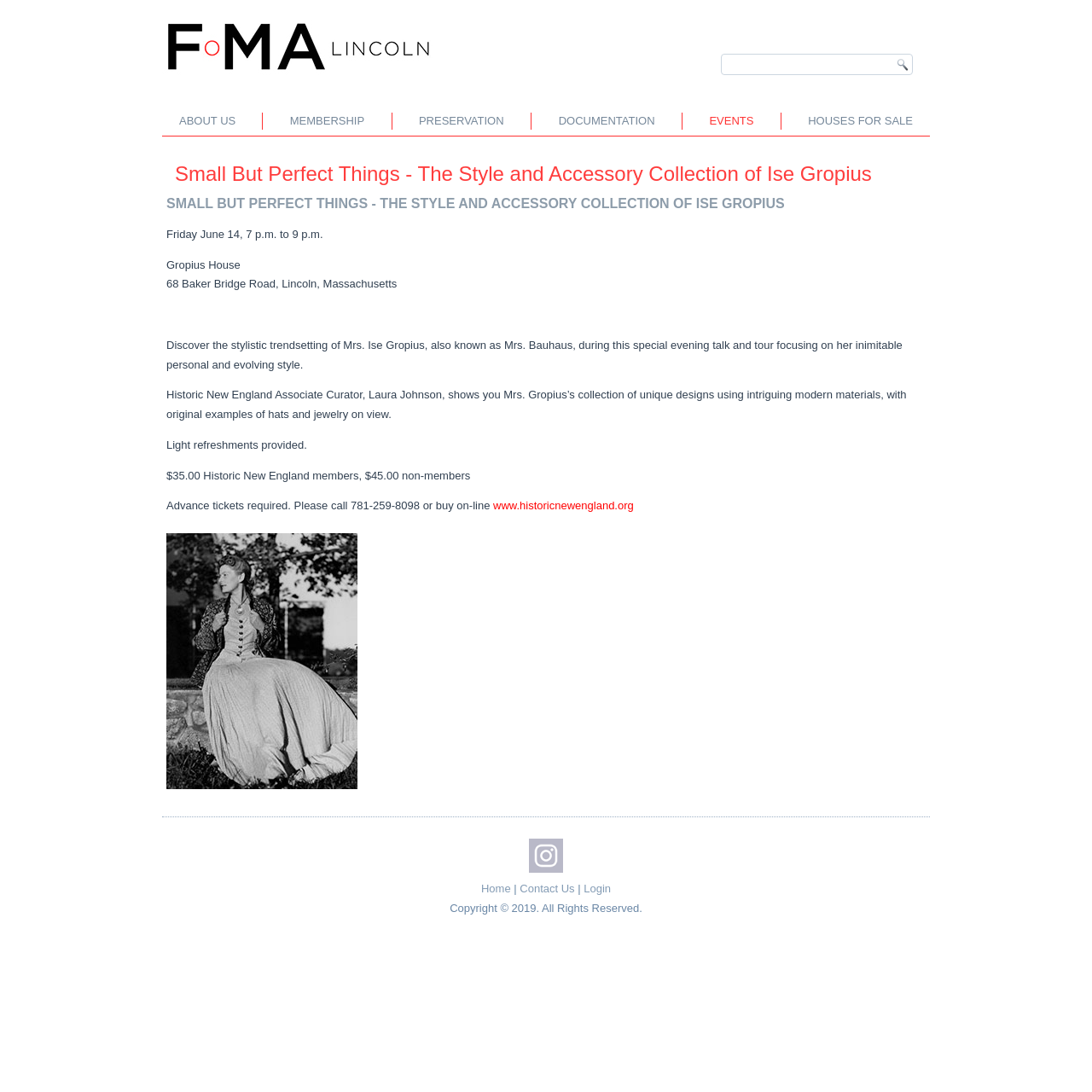What is the purpose of the link 'www.historicnewengland.org'?
Answer the question in as much detail as possible.

The link 'www.historicnewengland.org' is provided in the webpage content, and it is likely that it is used to buy tickets online for the event. This is inferred from the text 'Advance tickets required. Please call 781-259-8098 or buy on-line'.